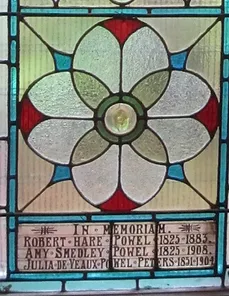Examine the screenshot and answer the question in as much detail as possible: What is the year of Julia's birth?

The caption provides the life dates of Julia de Veaux Powel Peters as 1851-1904, which indicates that she was born in 1851.